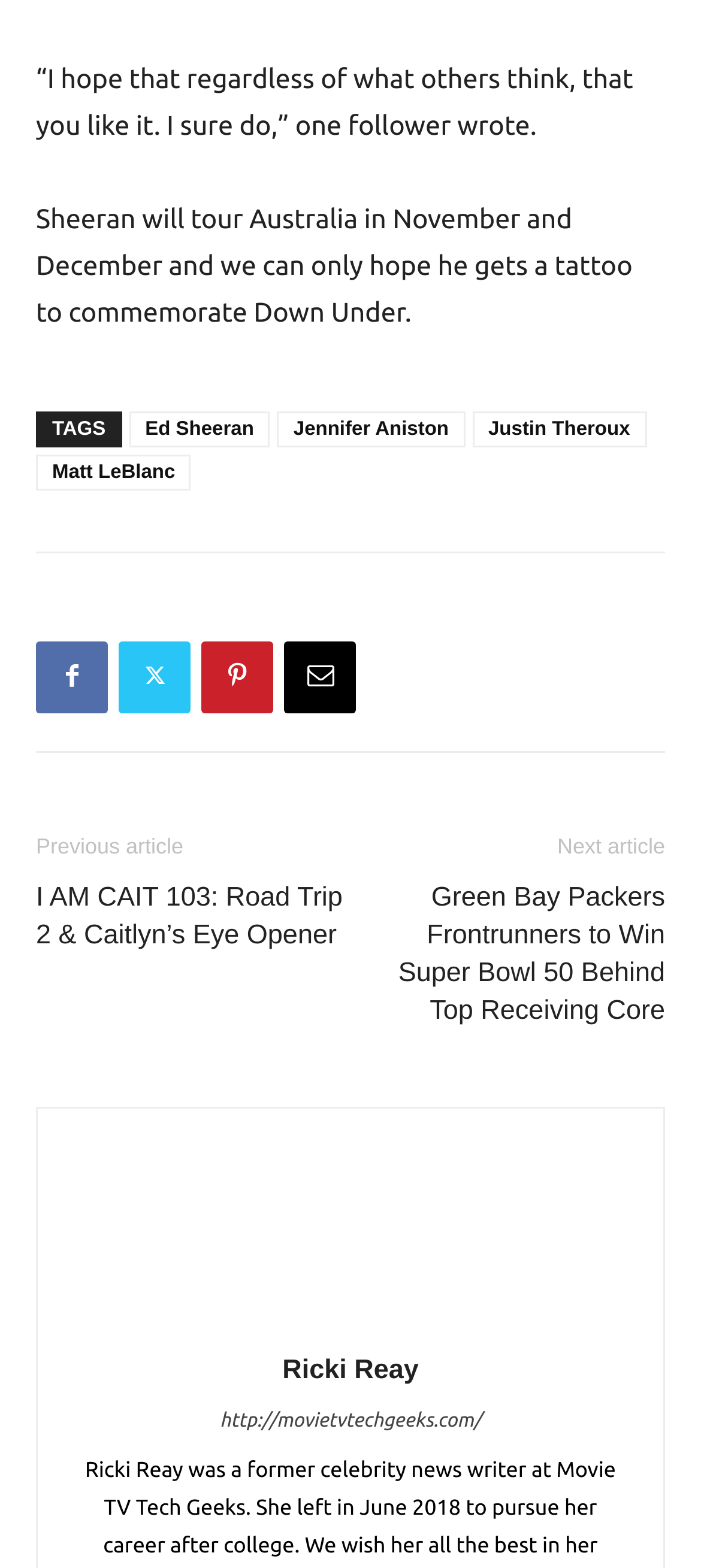Please specify the coordinates of the bounding box for the element that should be clicked to carry out this instruction: "Visit Ricki Reay's homepage". The coordinates must be four float numbers between 0 and 1, formatted as [left, top, right, bottom].

[0.403, 0.864, 0.597, 0.884]